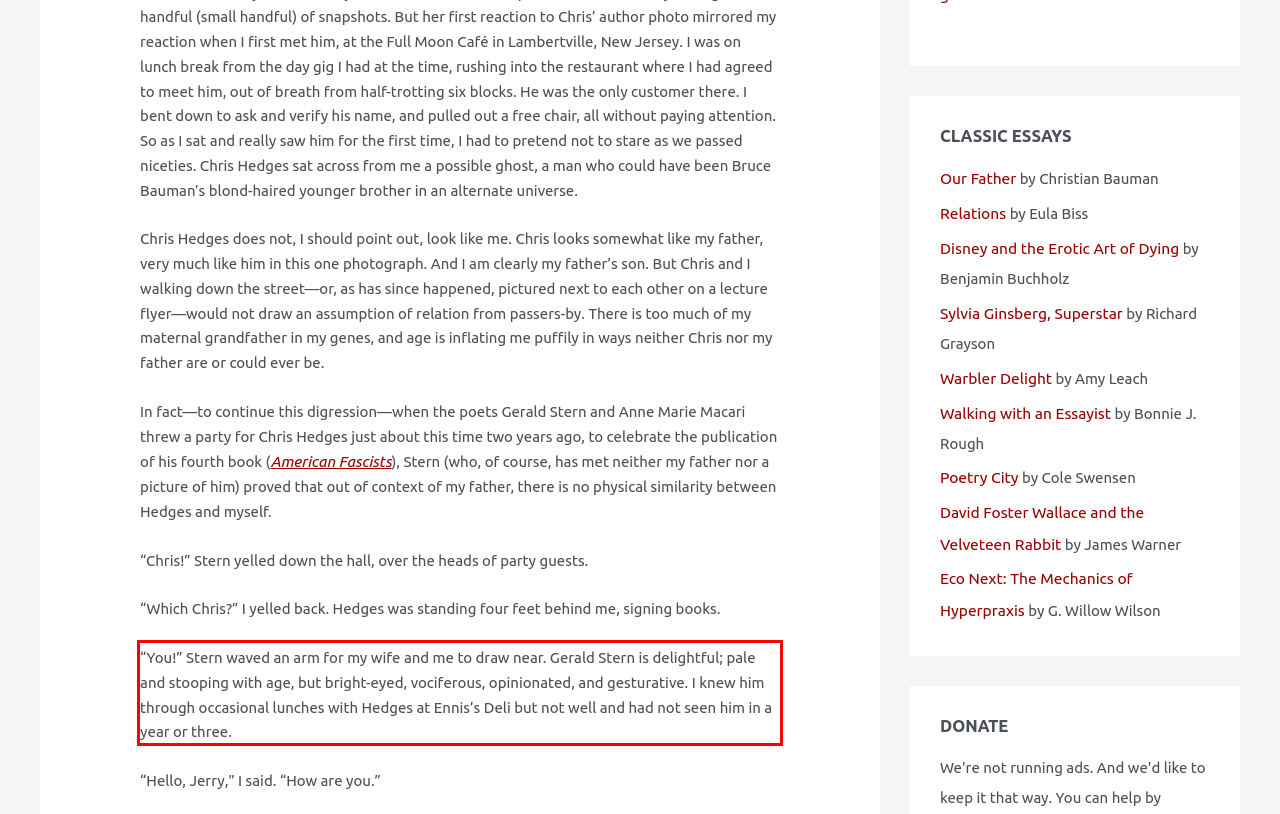View the screenshot of the webpage and identify the UI element surrounded by a red bounding box. Extract the text contained within this red bounding box.

“You!” Stern waved an arm for my wife and me to draw near. Gerald Stern is delightful; pale and stooping with age, but bright-eyed, vociferous, opinionated, and gesturative. I knew him through occasional lunches with Hedges at Ennis’s Deli but not well and had not seen him in a year or three.